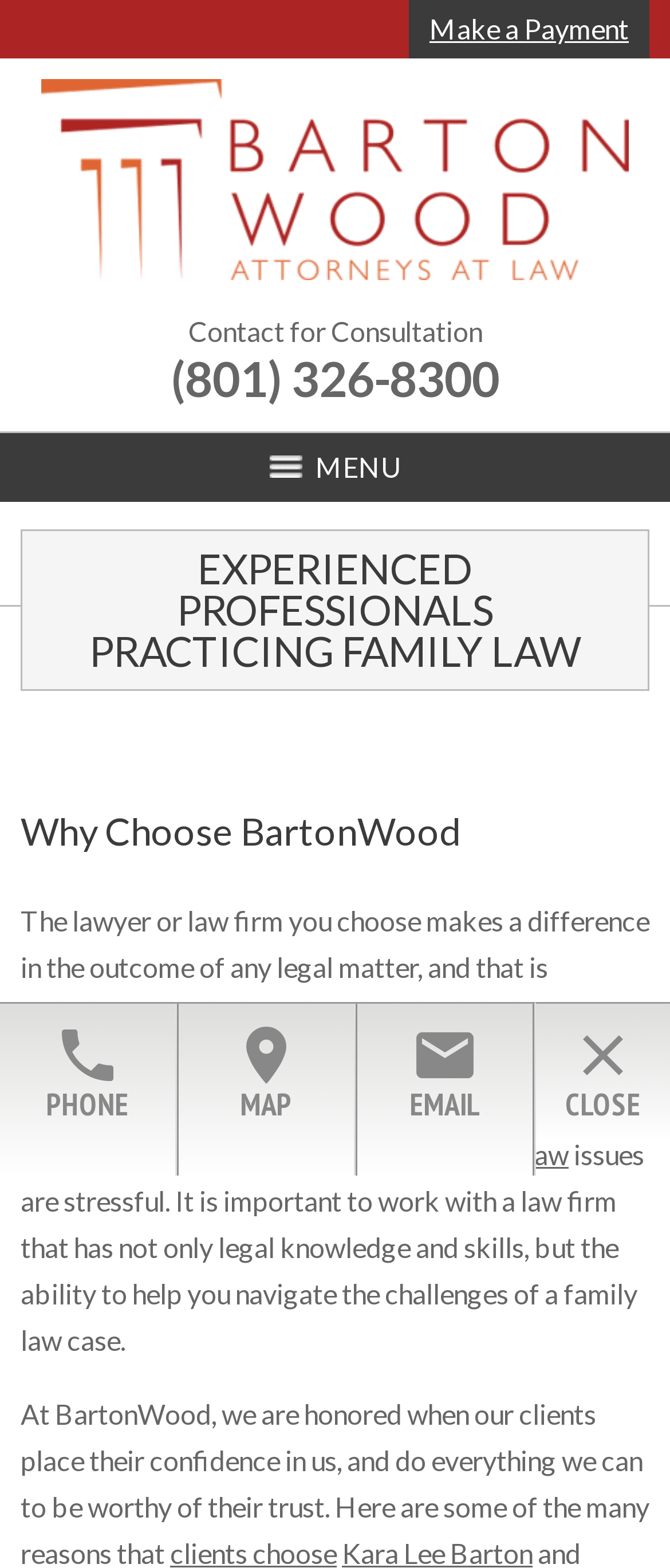Answer briefly with one word or phrase:
What is the purpose of the 'Make a Payment' link?

To make a payment